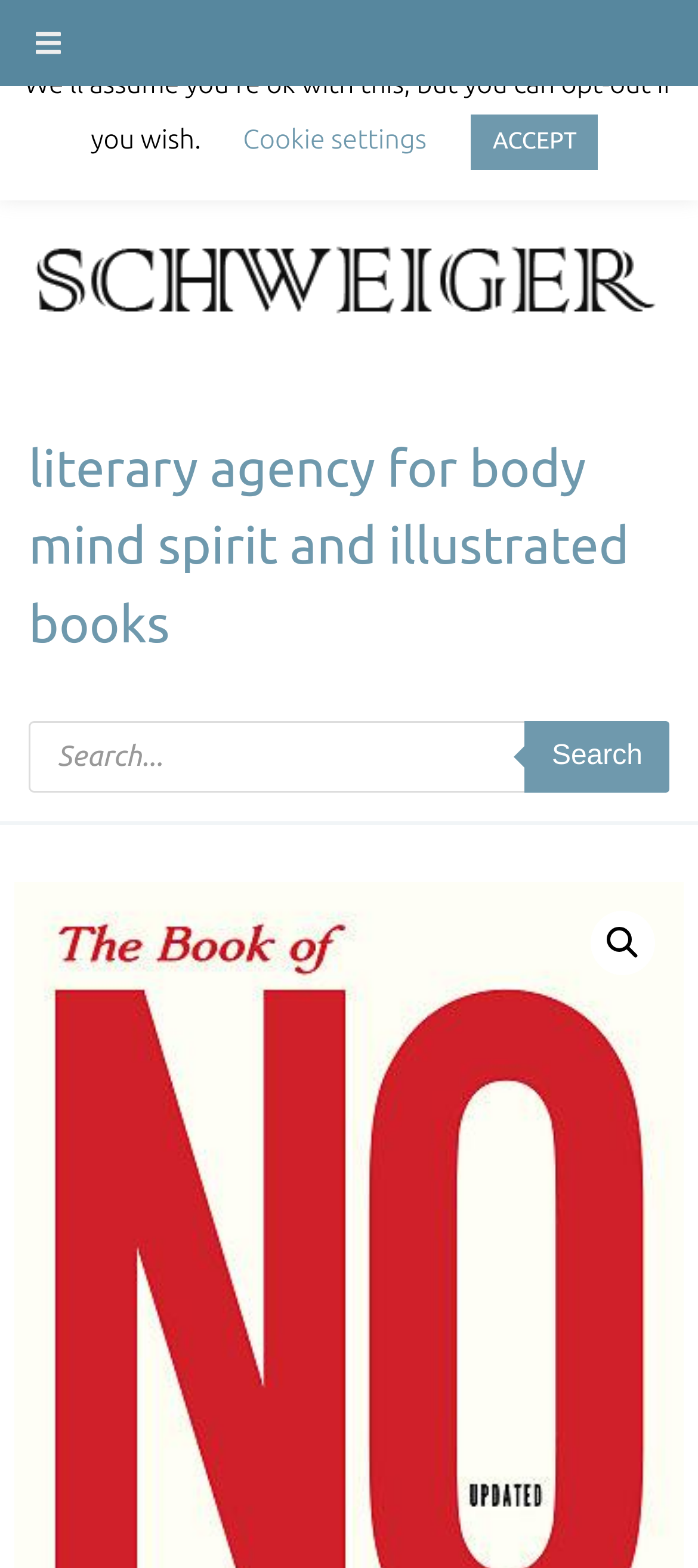Explain the webpage in detail, including its primary components.

The webpage is titled "The Book of NO – Agence Schweiger" and appears to be a literary agency's website. At the top-left corner, there is a link with the text "literary agency for body mind spirit and illustrated books". Above this link, there is an image. 

On the top-right side, there is a search bar with a label "Products search" and a search button. The search bar is accompanied by a magnifying glass icon, which is a link. 

Below the search bar, there are three buttons: "Cookie settings", "ACCEPT", and "Toggle Menu". The "Toggle Menu" button is located at the top-left corner of the page.